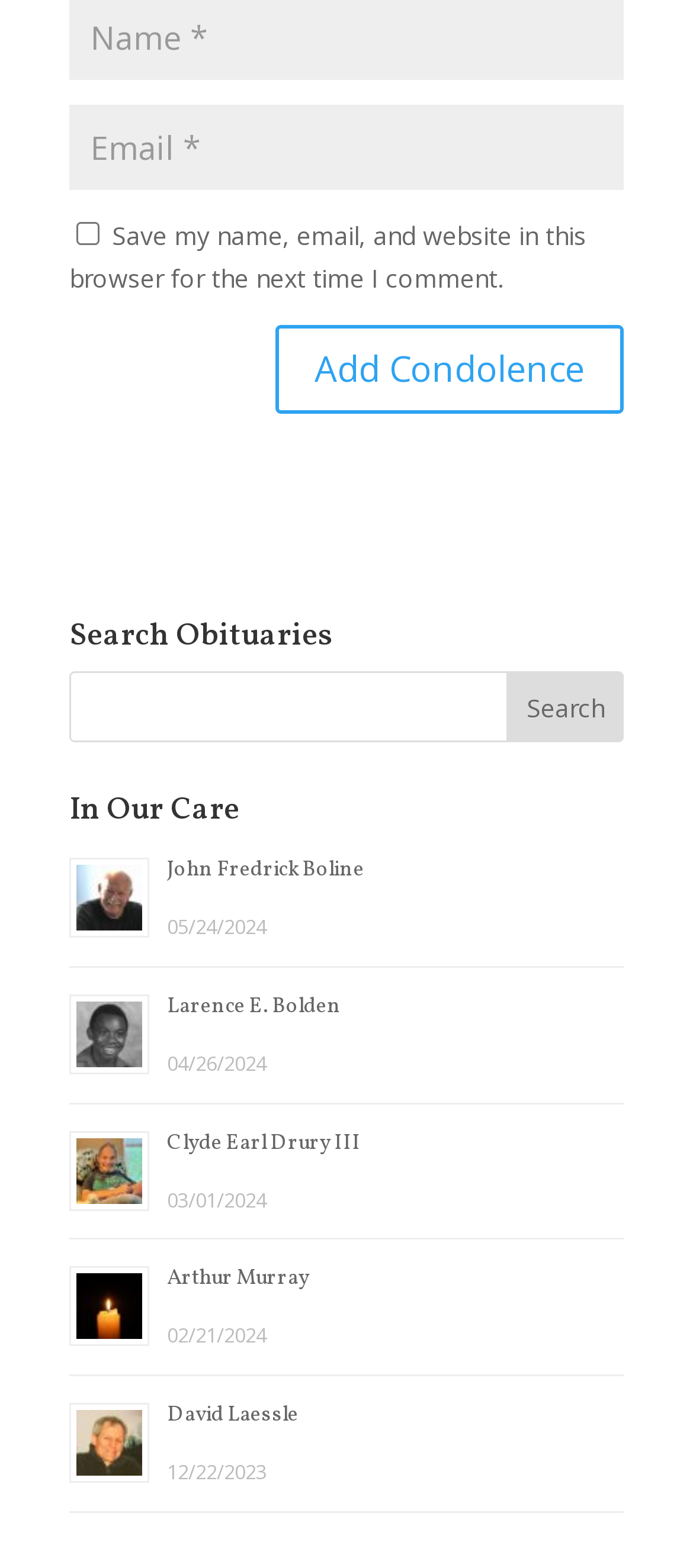Refer to the image and offer a detailed explanation in response to the question: What is the purpose of the 'Add Condolence' button?

The 'Add Condolence' button is located below the 'Name' and 'Email' input fields, suggesting that it is related to submitting a condolence message. The presence of a checkbox to 'Save my name, email, and website in this browser for the next time I comment' further supports this conclusion.